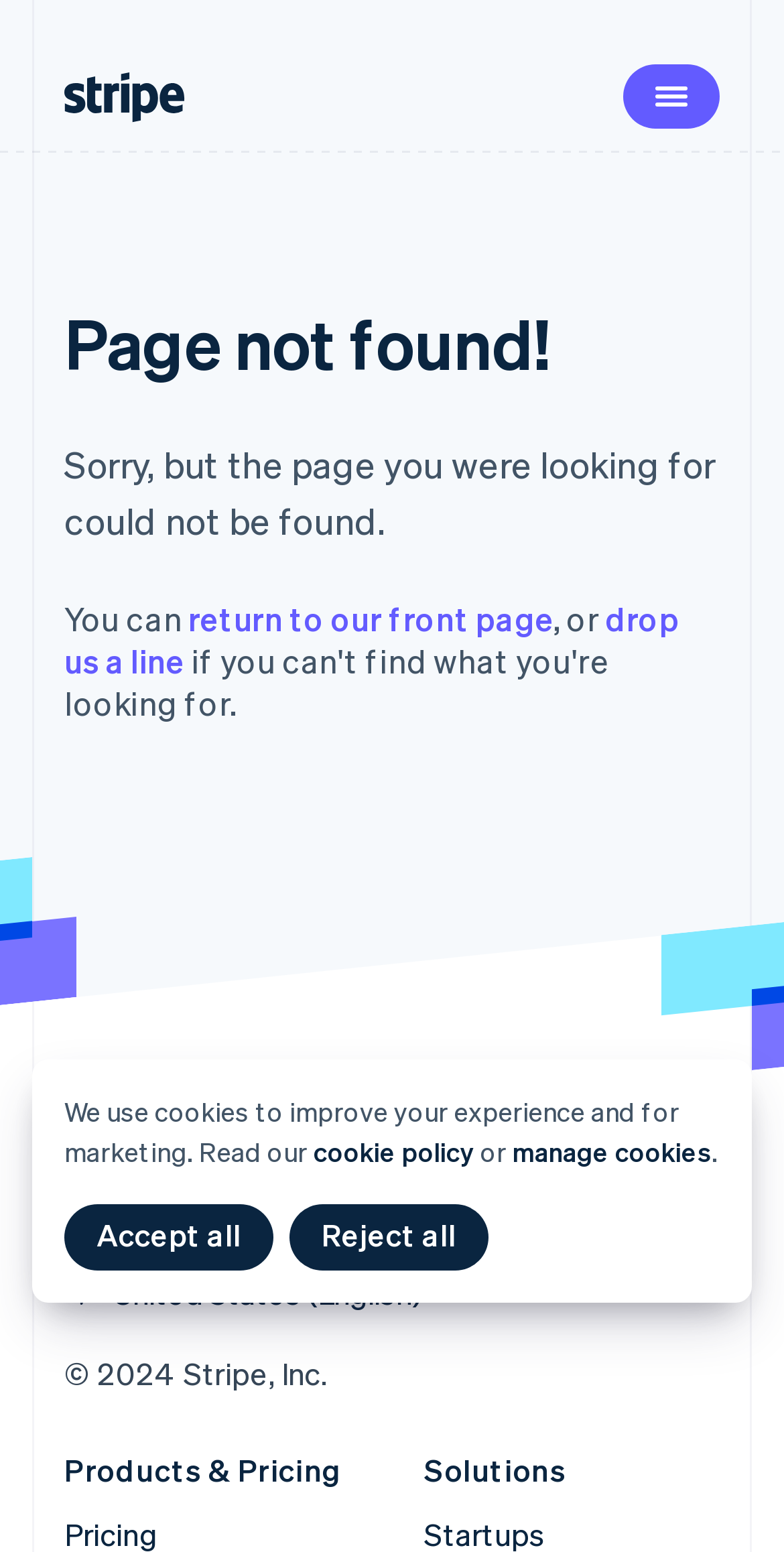Provide an in-depth caption for the webpage.

This webpage displays a "Page not found!" error message. At the top left, there is a Stripe logo, which is a clickable link. Next to it, on the top right, is a mobile navigation button, represented by an icon. 

Below the logo, there is a header section with a large "Page not found!" heading. Underneath, a paragraph of text explains that the page could not be found. 

Further down, there is a footer section. It contains a message suggesting that the user can return to the front page or contact the website. There are also links to the Stripe homepage and a button to select a country. 

On the bottom left, there is a section with links to "Products & Pricing" and "Solutions". 

Additionally, there is a notice about cookies, with links to the cookie policy and options to manage or accept/reject all cookies. 

Throughout the page, there are several images, including the Stripe logo, mobile navigation icon, and a country selection icon.